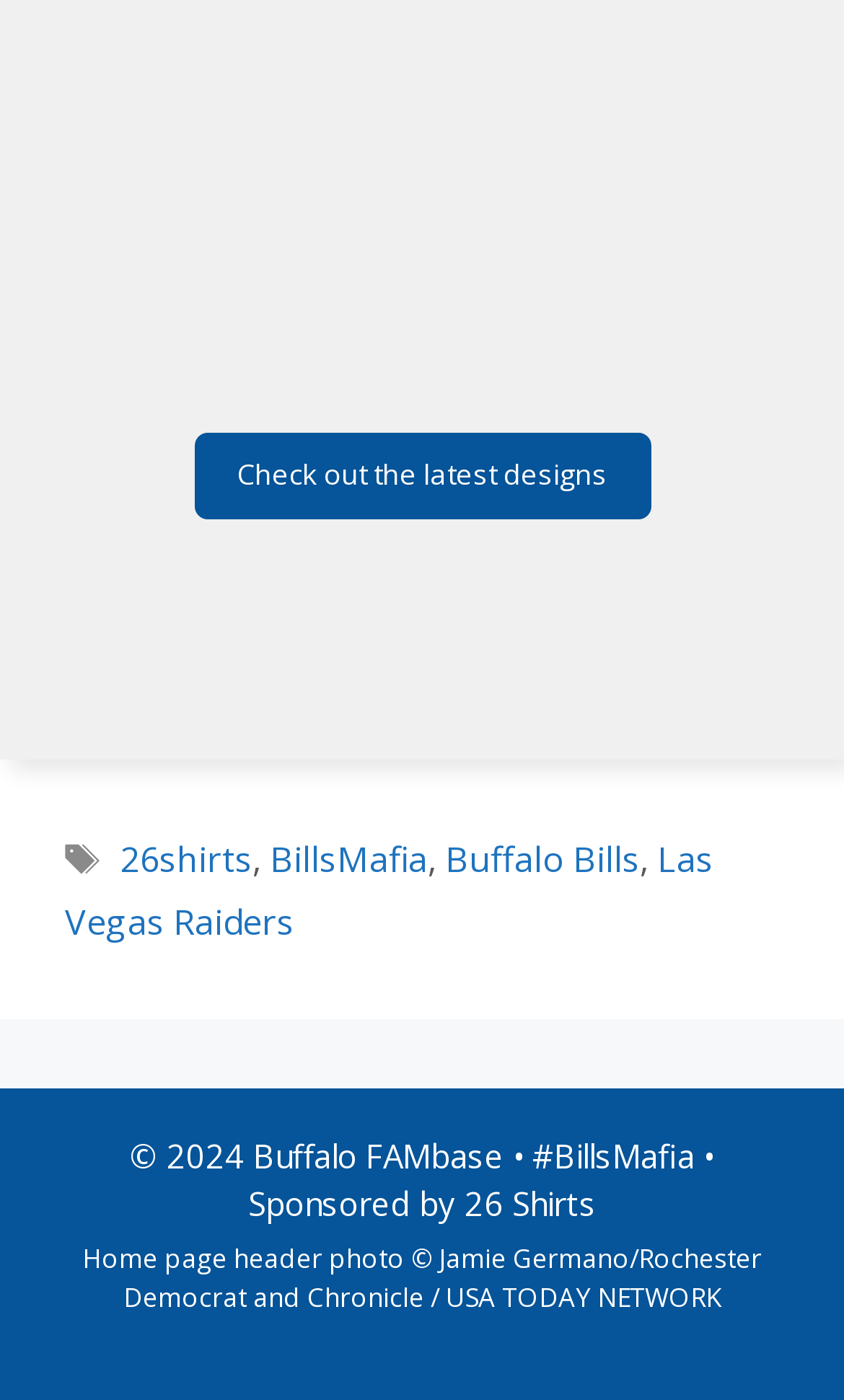Given the following UI element description: "26 Shirts", find the bounding box coordinates in the webpage screenshot.

[0.55, 0.845, 0.706, 0.876]